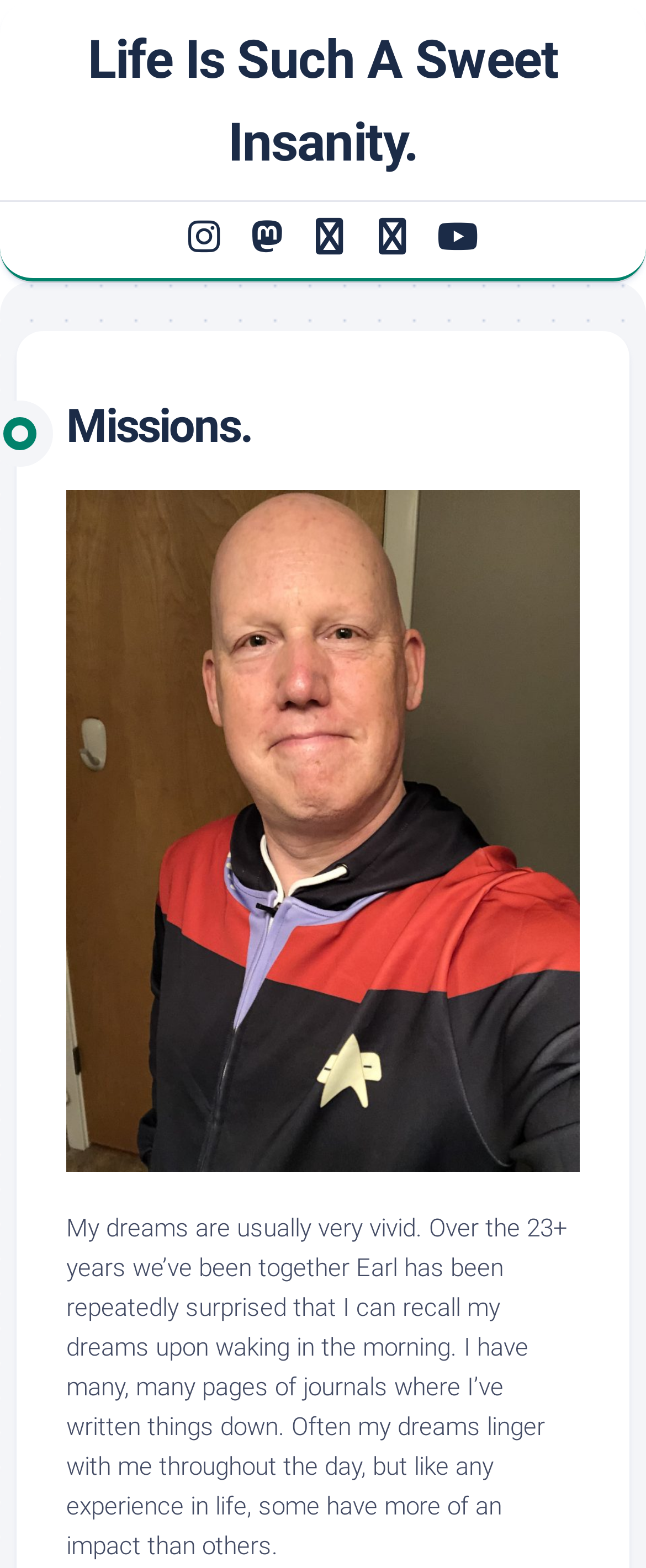Please reply to the following question with a single word or a short phrase:
What is the purpose of the author's journals?

to write down dreams